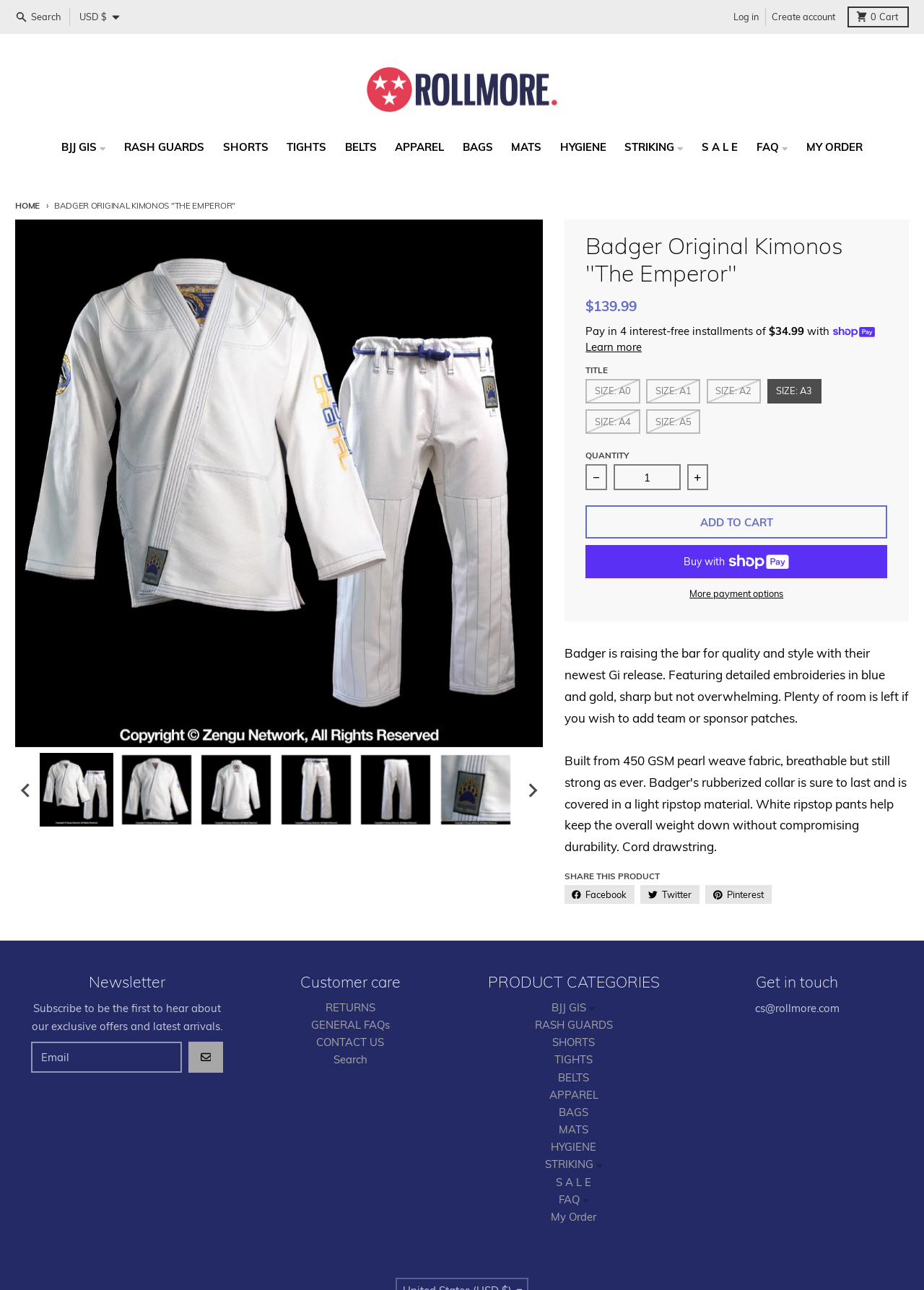Respond to the following question using a concise word or phrase: 
What is the purpose of the 'SHARE THIS PRODUCT' section?

To share the product on social media